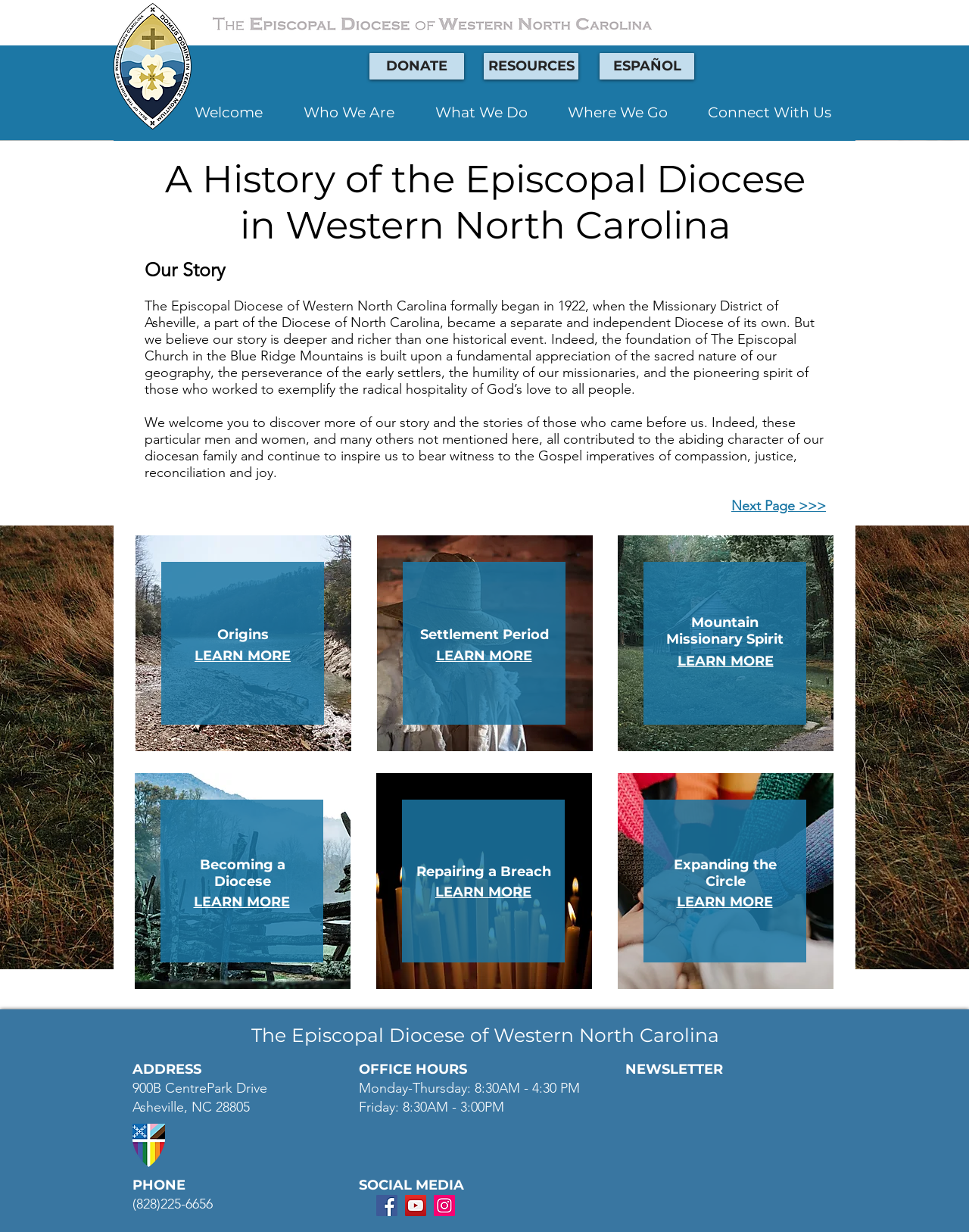Can you locate the main headline on this webpage and provide its text content?

A History of the Episcopal Diocese
in Western North Carolina